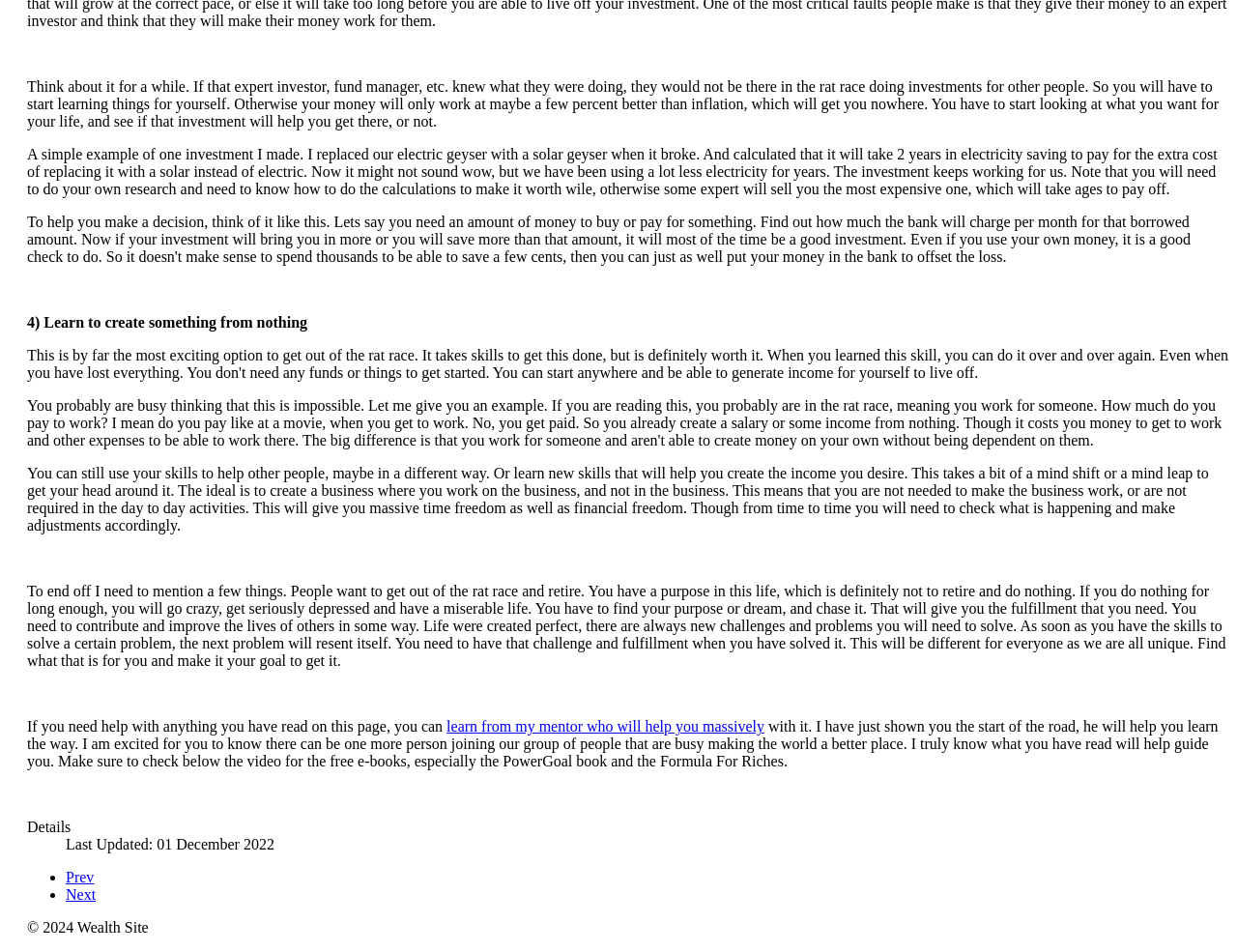Give a concise answer using only one word or phrase for this question:
When was the webpage last updated?

01 December 2022